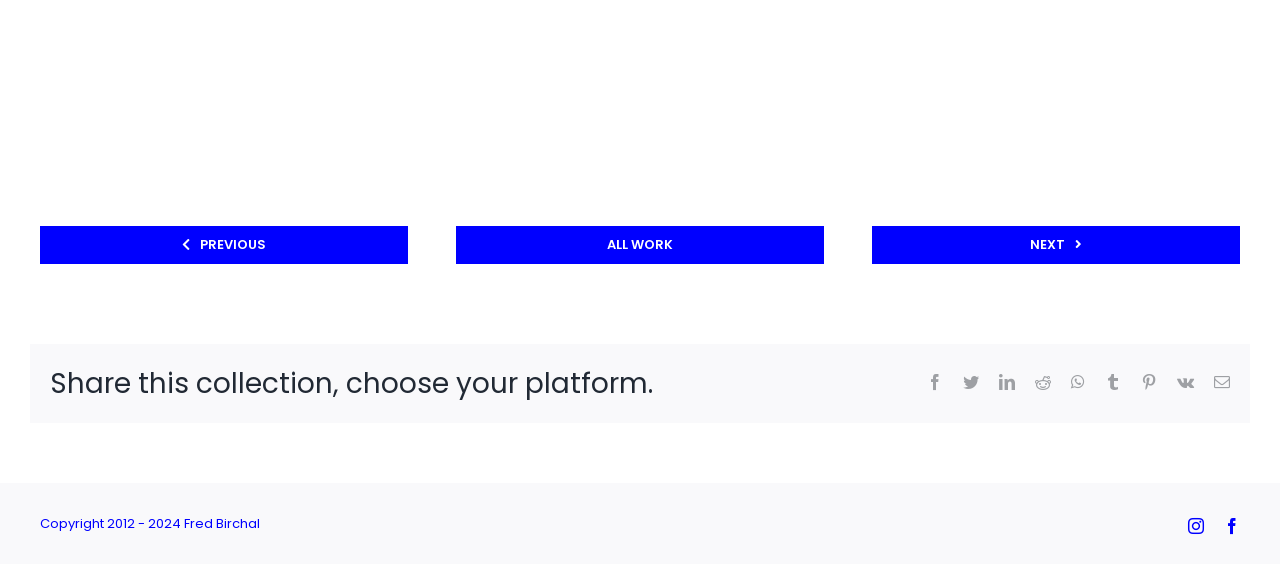Who owns the copyright of this website?
Look at the screenshot and respond with a single word or phrase.

Fred Birchal